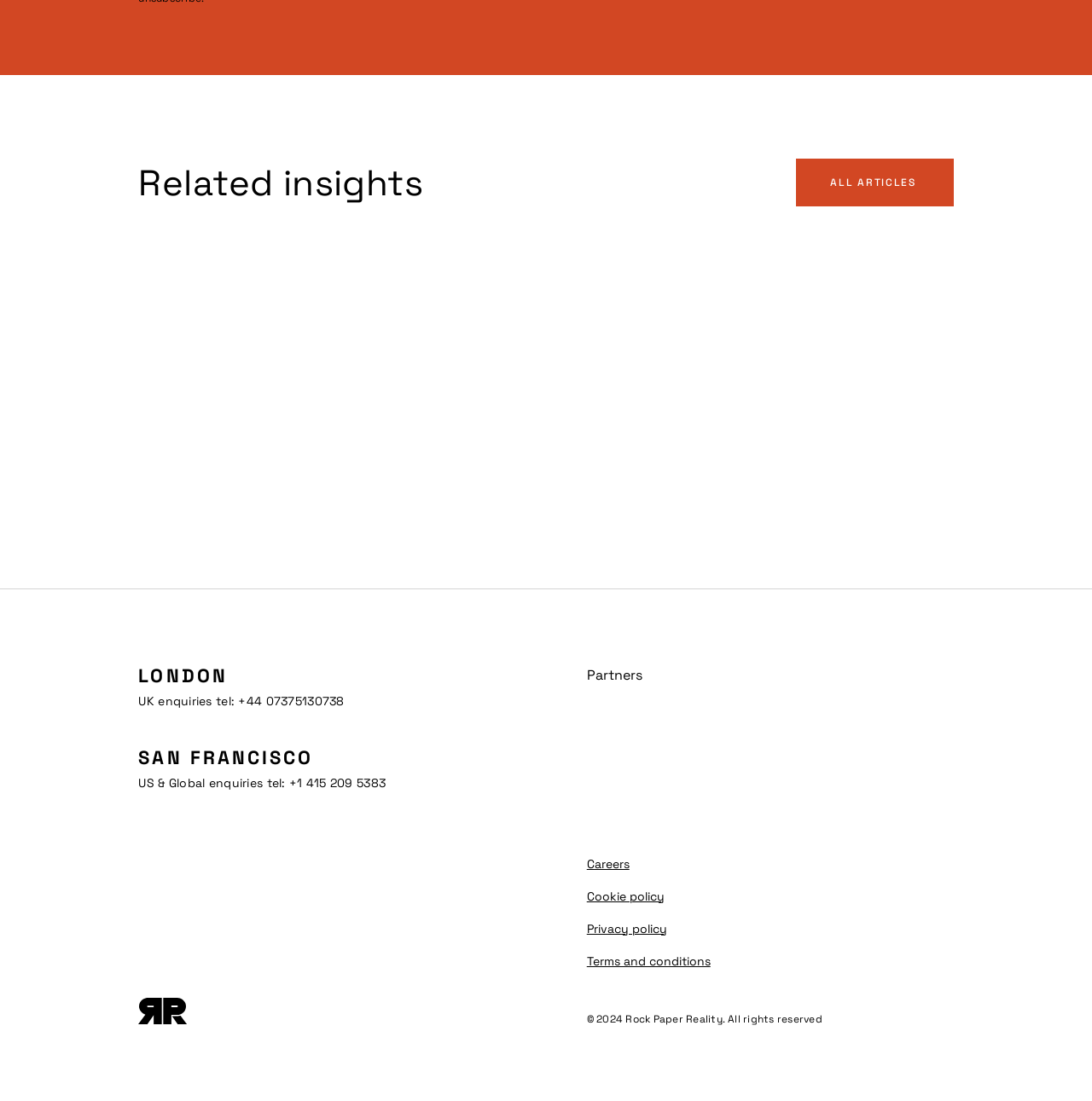Show the bounding box coordinates of the region that should be clicked to follow the instruction: "Explore careers."

[0.537, 0.777, 0.576, 0.791]